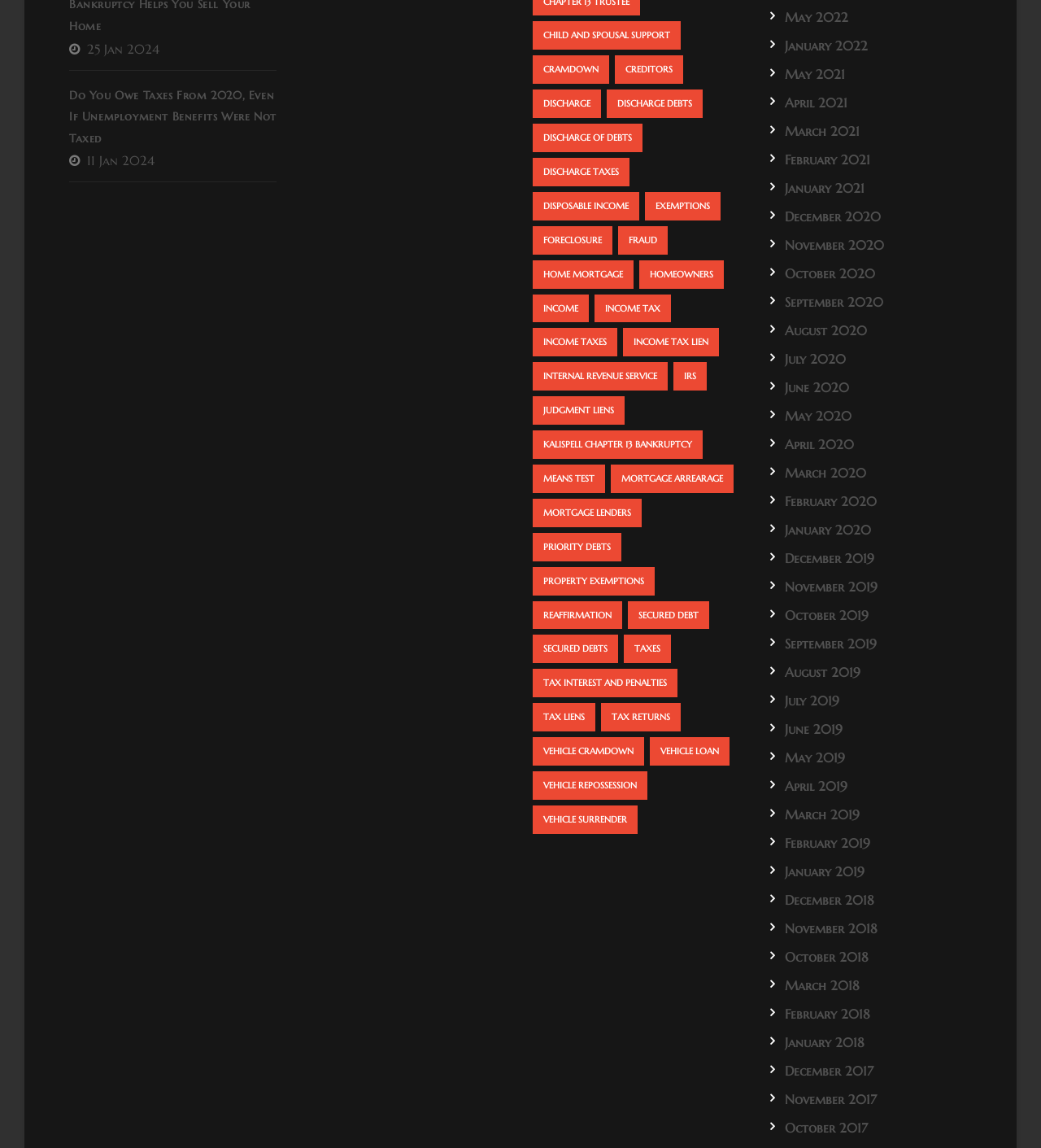What is the topic of the webpage?
Provide a comprehensive and detailed answer to the question.

Based on the numerous links and static text elements on the webpage, it appears to be related to bankruptcy, with topics such as discharge of debts, income taxes, and mortgage lenders.